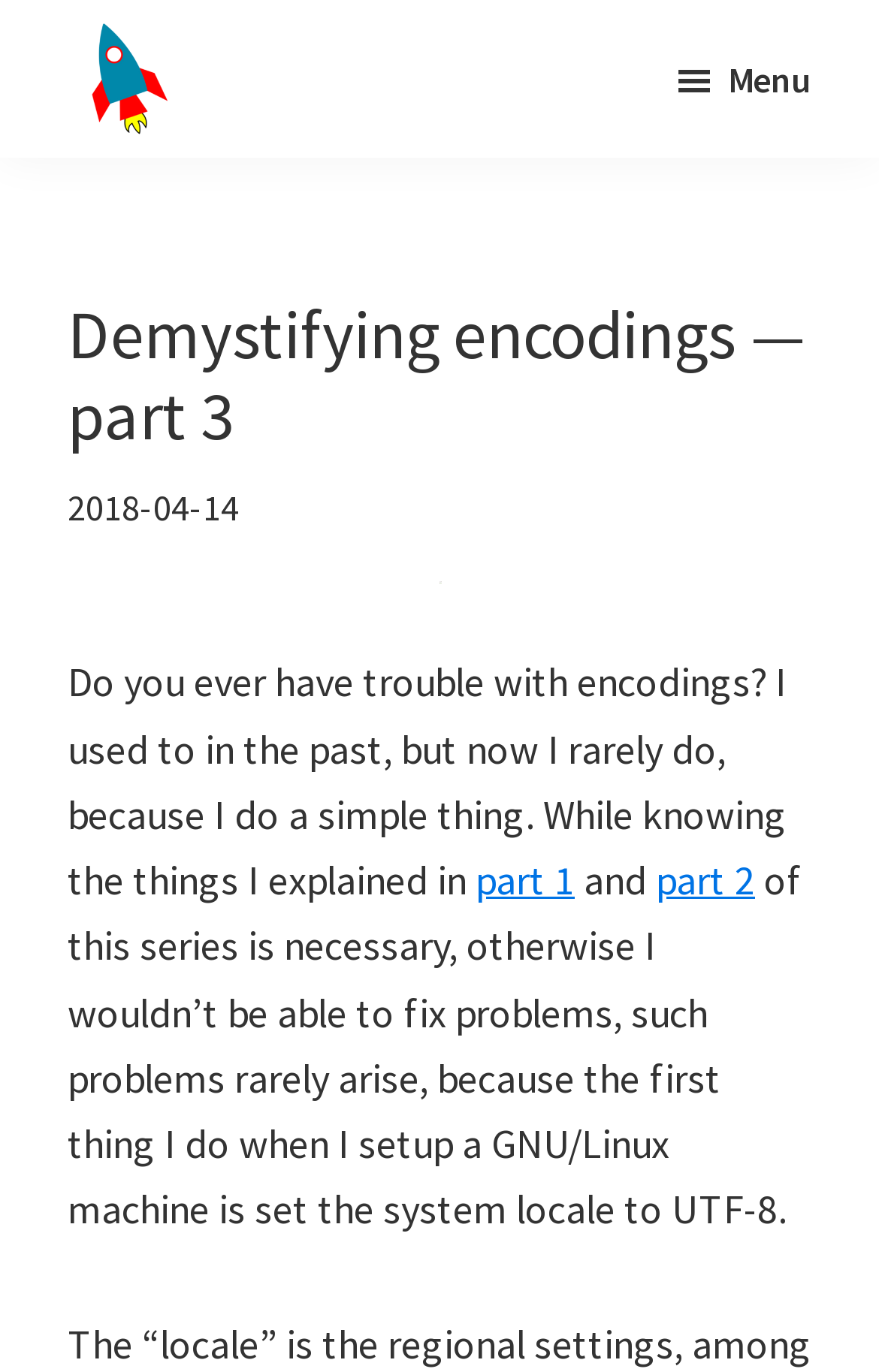What is the date of the article?
Offer a detailed and full explanation in response to the question.

The date '2018-04-14' is explicitly mentioned in the time element, which indicates the date of the article.